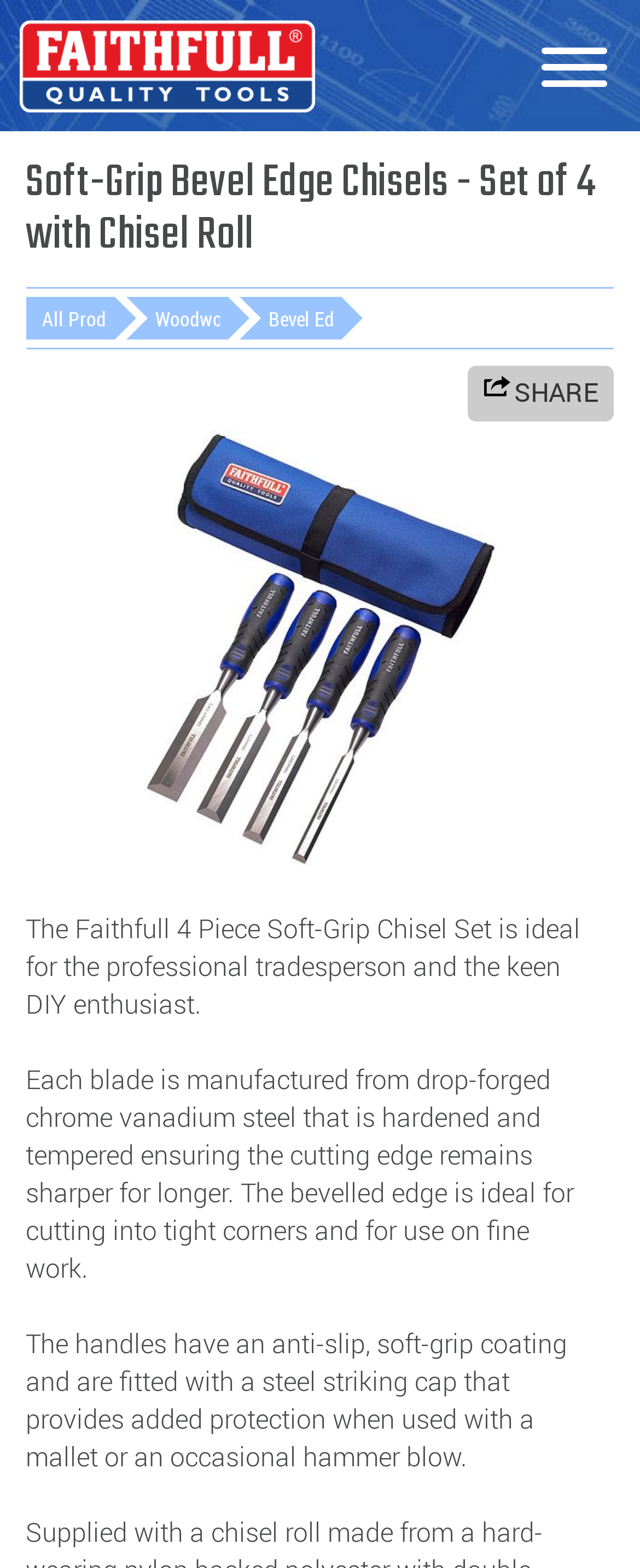What type of material are the chisel blades made of?
Using the image as a reference, answer the question with a short word or phrase.

chrome vanadium steel